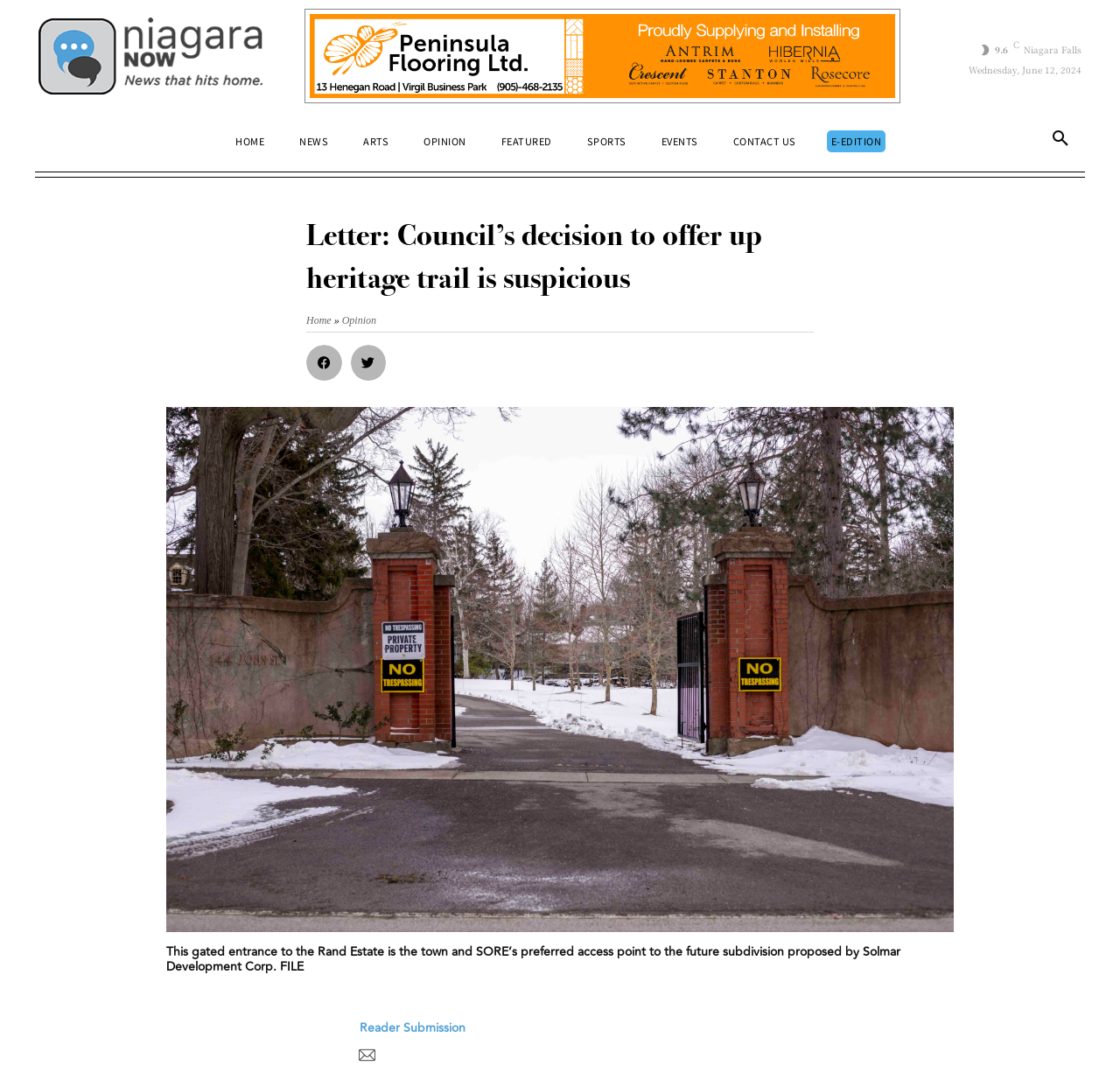Determine the bounding box coordinates of the clickable element necessary to fulfill the instruction: "Search for something". Provide the coordinates as four float numbers within the 0 to 1 range, i.e., [left, top, right, bottom].

[0.928, 0.111, 0.966, 0.15]